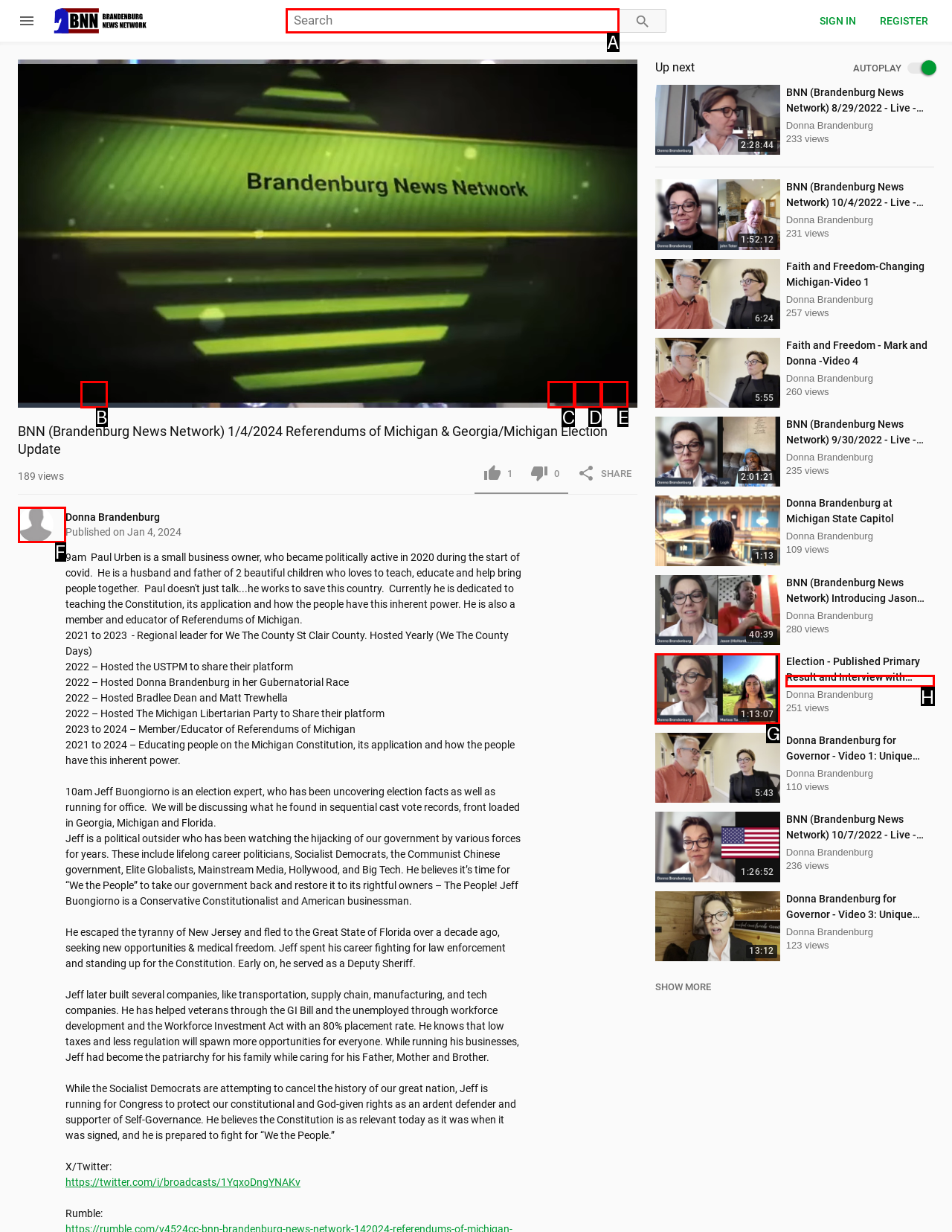Select the letter from the given choices that aligns best with the description: aria-label="Search" name="q" placeholder="Search". Reply with the specific letter only.

A